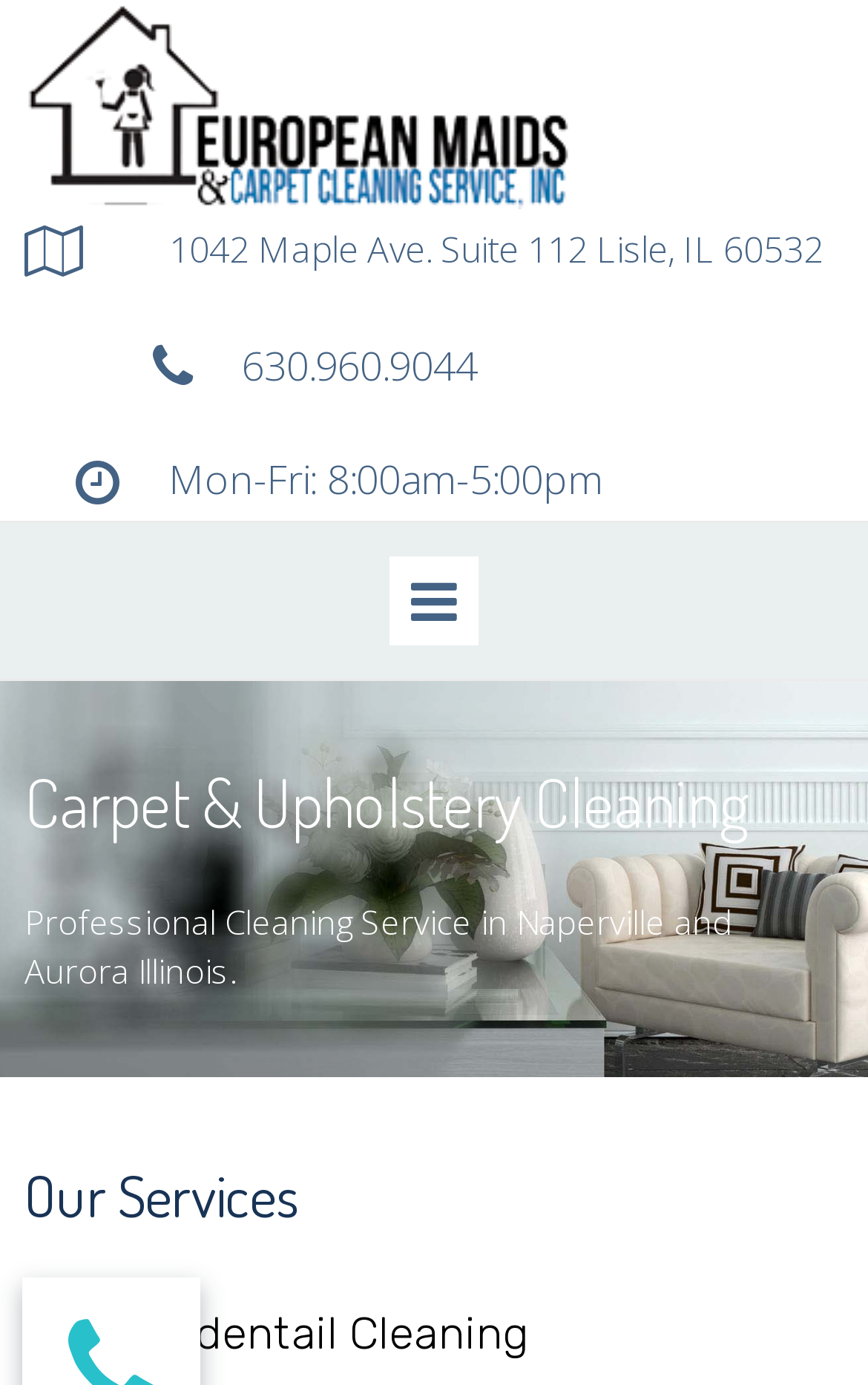What is the address of the cleaning service?
Based on the image, provide a one-word or brief-phrase response.

1042 Maple Ave. Suite 112 Lisle, IL 60532